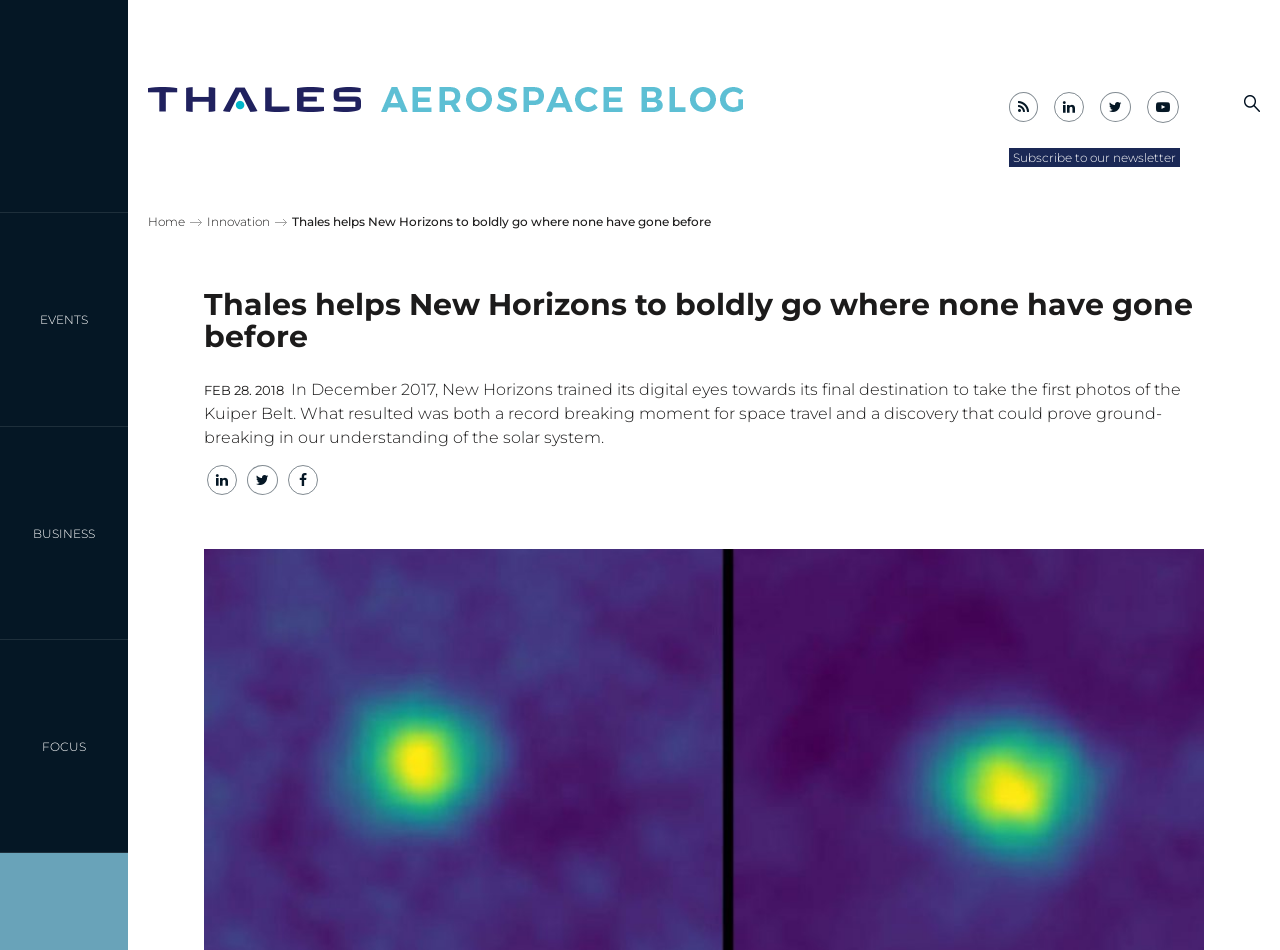Utilize the information from the image to answer the question in detail:
How many navigation links are there?

There are five navigation links, which can be found in the top section of the webpage. They are 'Home', 'EVENTS', 'BUSINESS', 'FOCUS', and 'Innovation'.